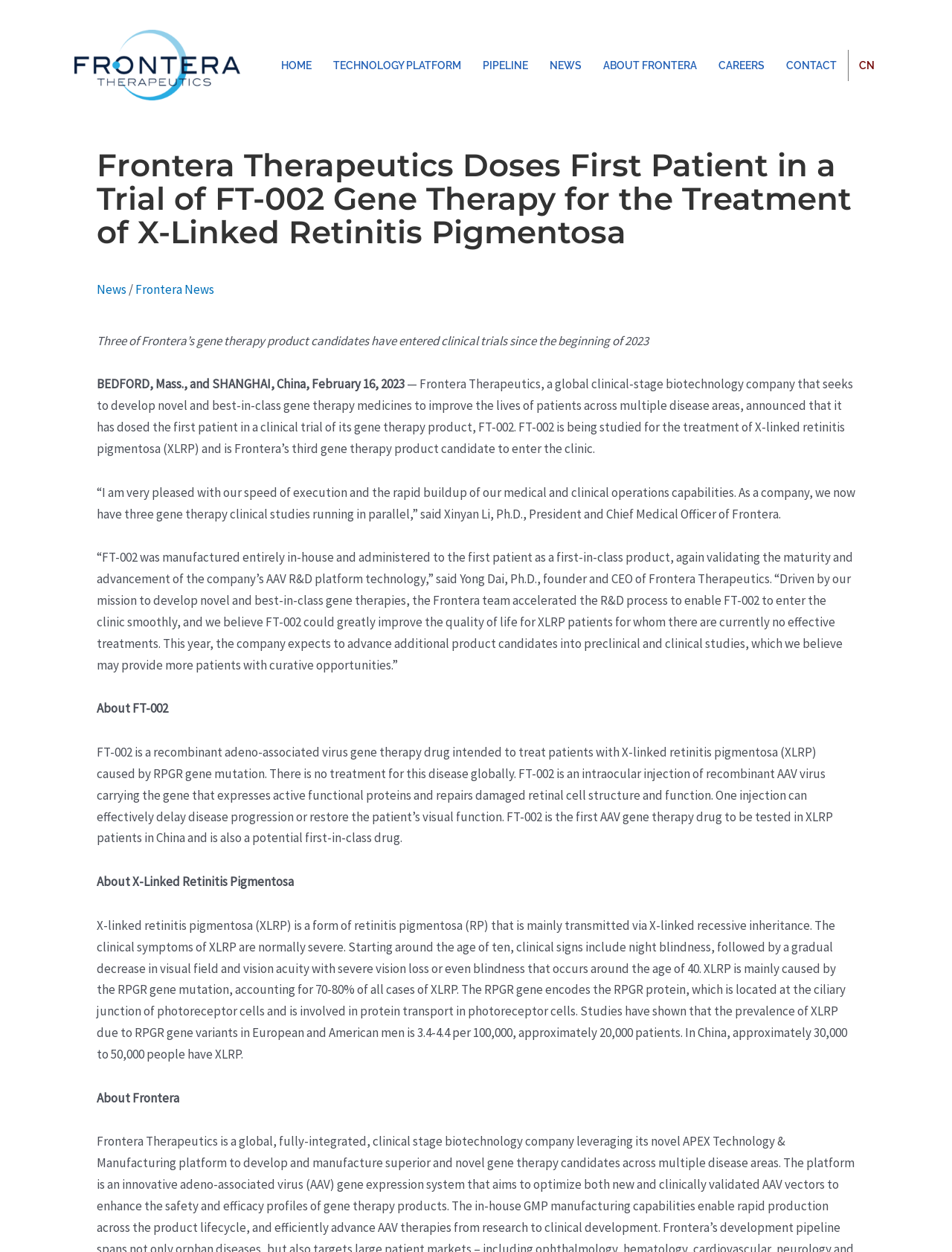Can you find the bounding box coordinates for the element that needs to be clicked to execute this instruction: "Learn more about Frontera Therapeutics"? The coordinates should be given as four float numbers between 0 and 1, i.e., [left, top, right, bottom].

[0.623, 0.04, 0.743, 0.065]